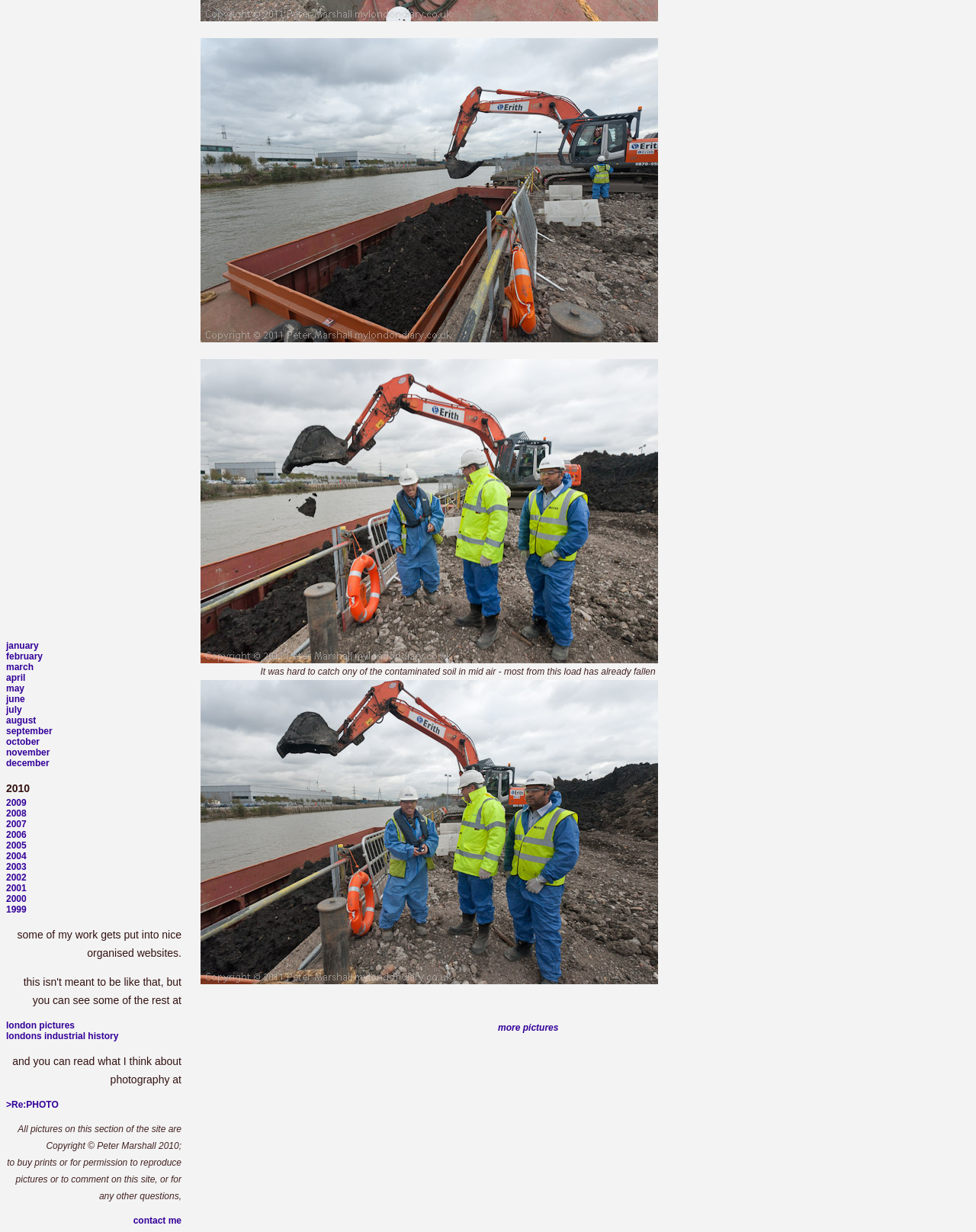Please specify the bounding box coordinates of the clickable region necessary for completing the following instruction: "view london pictures". The coordinates must consist of four float numbers between 0 and 1, i.e., [left, top, right, bottom].

[0.006, 0.828, 0.077, 0.837]